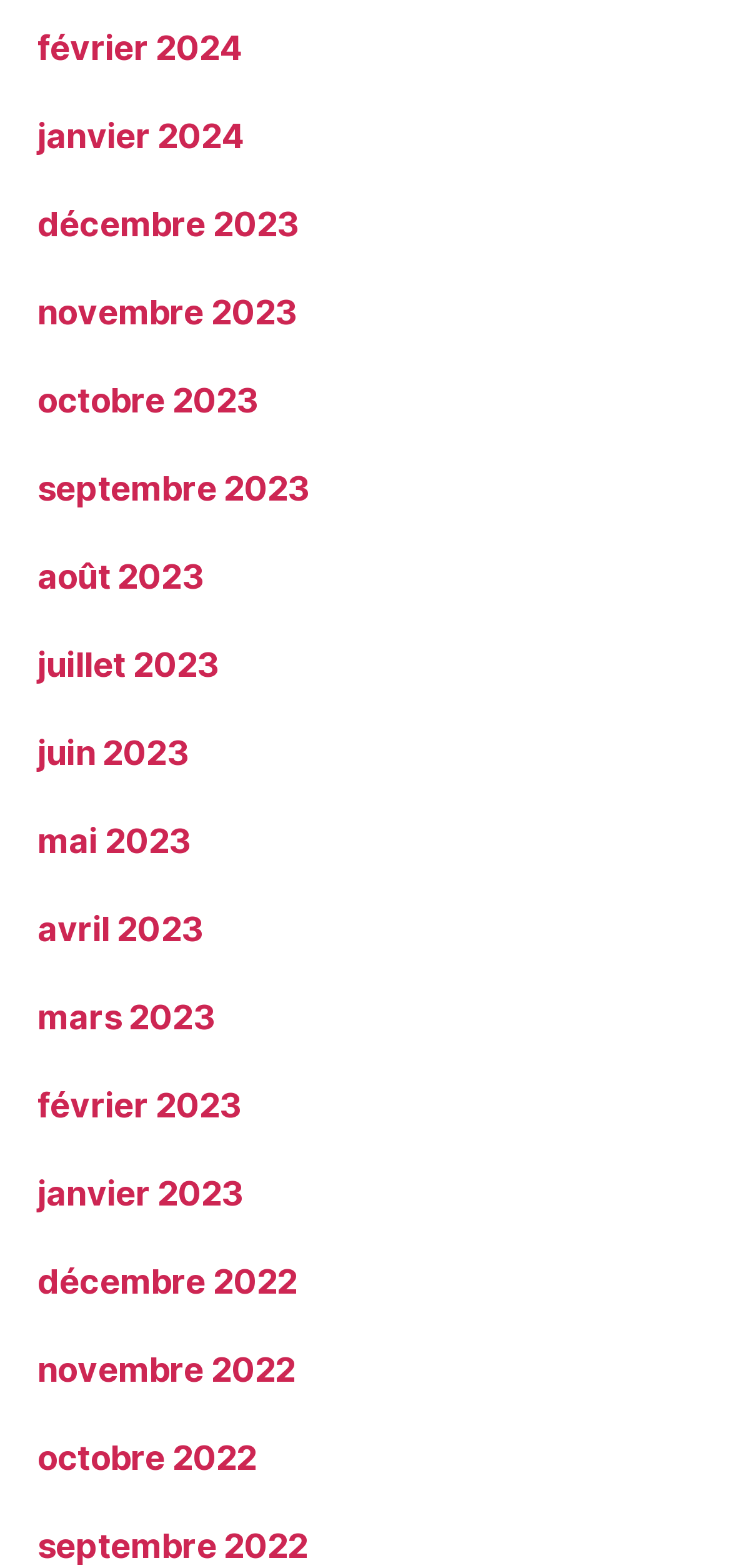Using a single word or phrase, answer the following question: 
How many links are there in total?

20